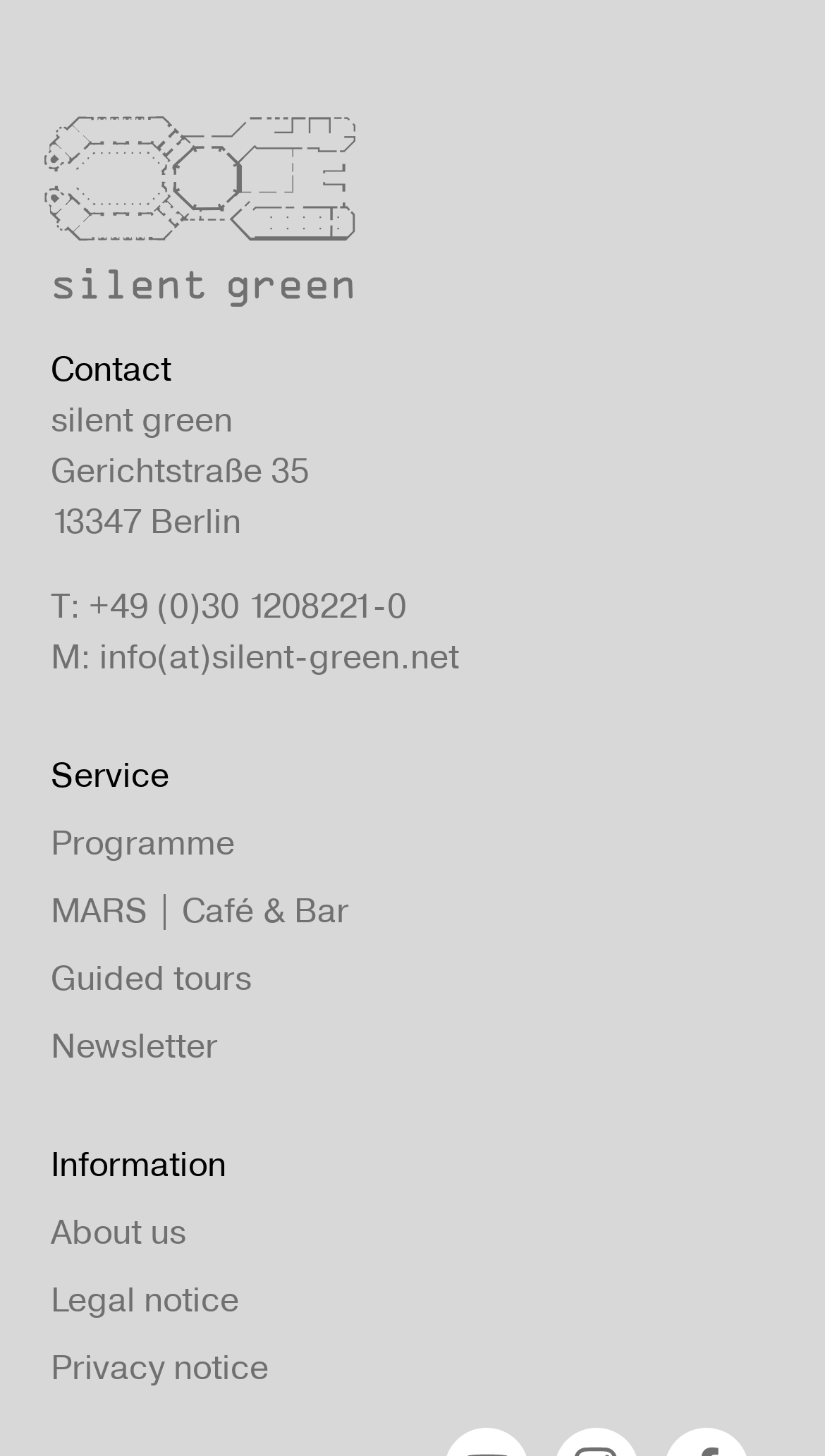How many sections are there in the webpage?
Answer with a single word or phrase, using the screenshot for reference.

3